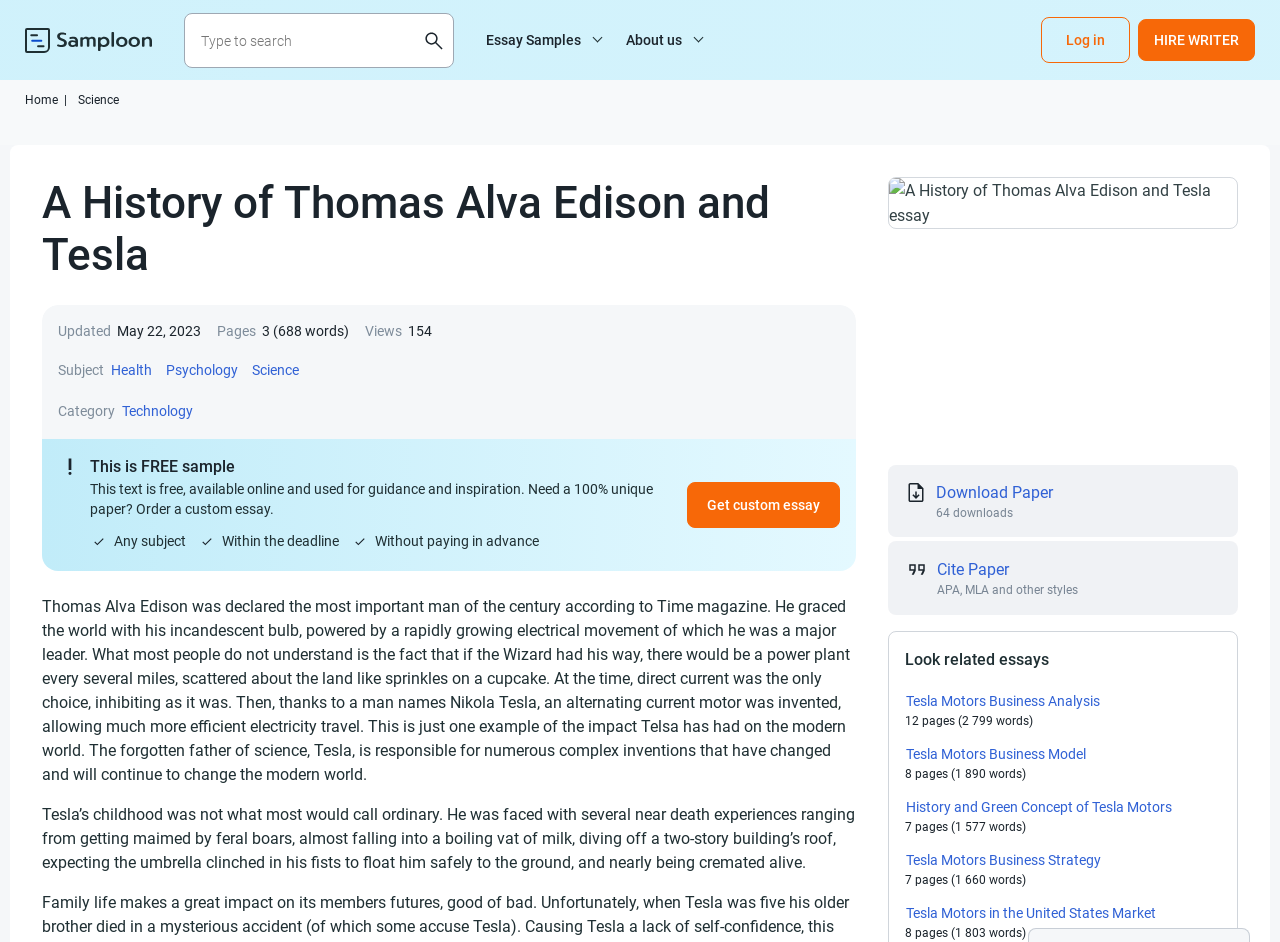What is the name of the person declared the most important man of the century?
Look at the image and respond to the question as thoroughly as possible.

The answer can be found in the first paragraph of the essay, which states 'Thomas Alva Edison was declared the most important man of the century according to Time magazine.'